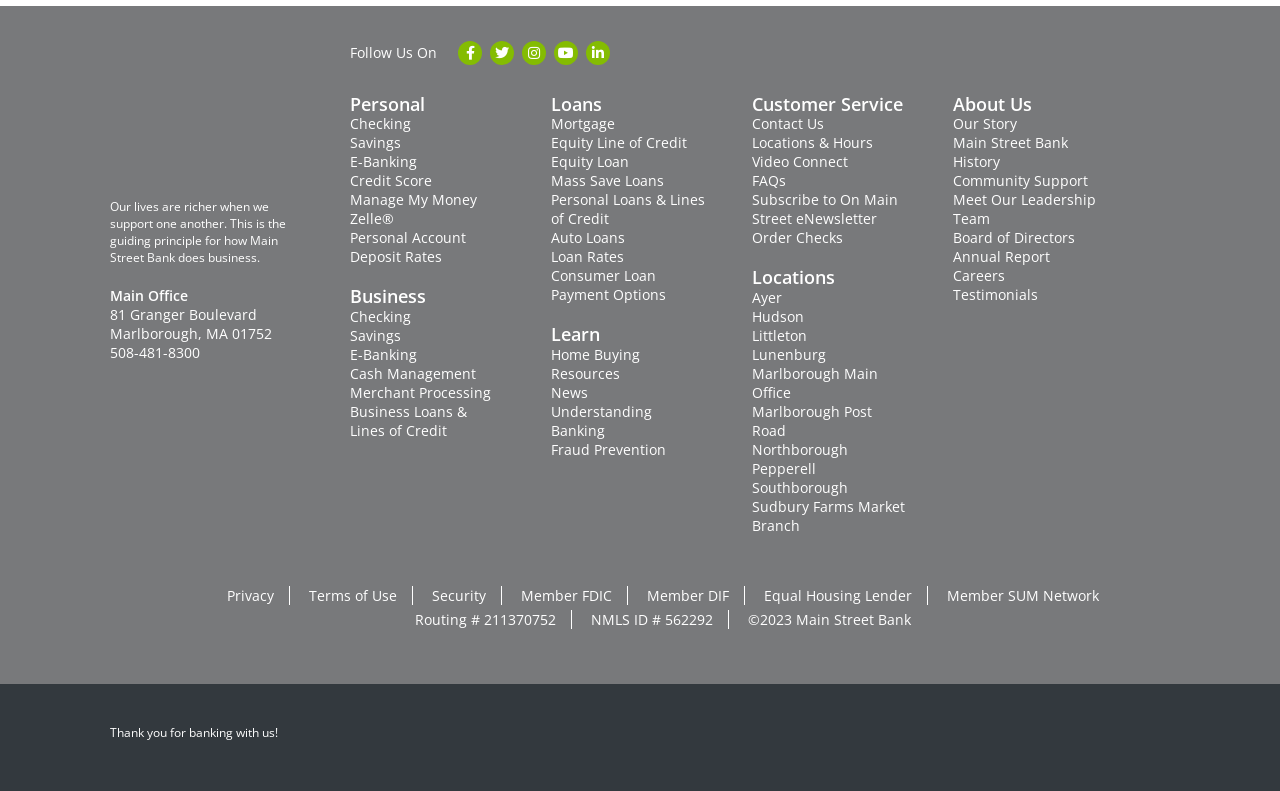How many social media links are there?
Offer a detailed and exhaustive answer to the question.

The social media links can be found in the top-right corner of the webpage, and they are represented by icons. There are 5 links in total, which are Facebook, Twitter, LinkedIn, Instagram, and YouTube.